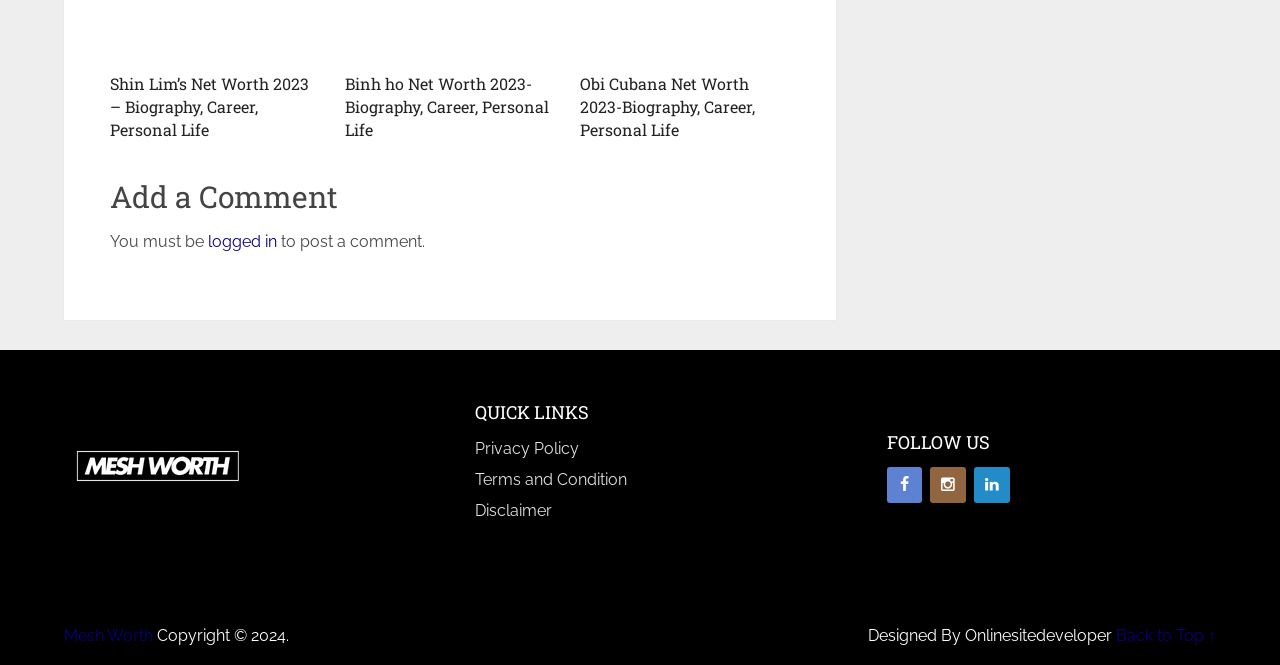Locate the bounding box coordinates of the region to be clicked to comply with the following instruction: "View the 'RESULTS' menu". The coordinates must be four float numbers between 0 and 1, in the form [left, top, right, bottom].

None